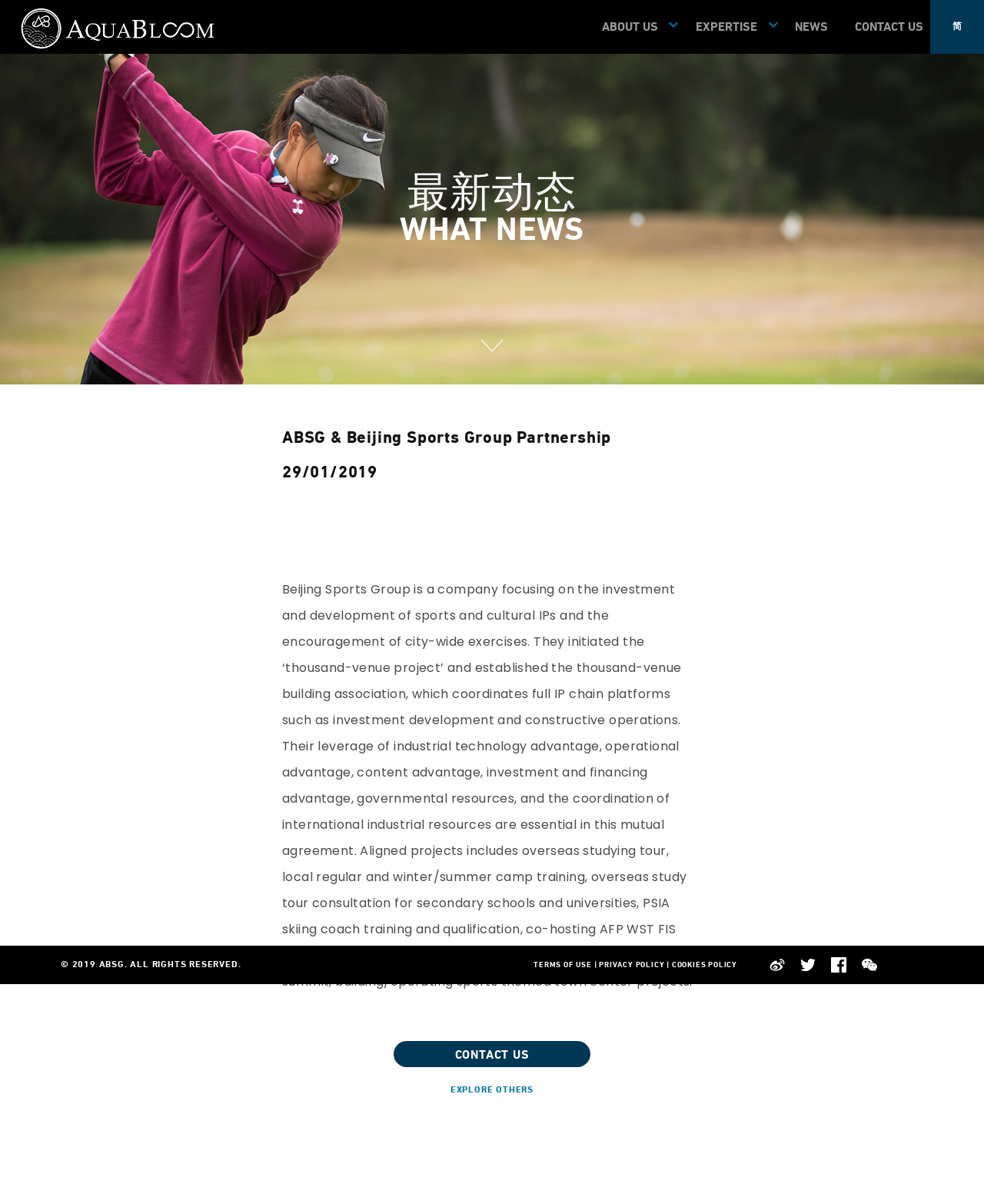Could you locate the bounding box coordinates for the section that should be clicked to accomplish this task: "Click CONTACT US".

[0.869, 0.018, 0.938, 0.028]